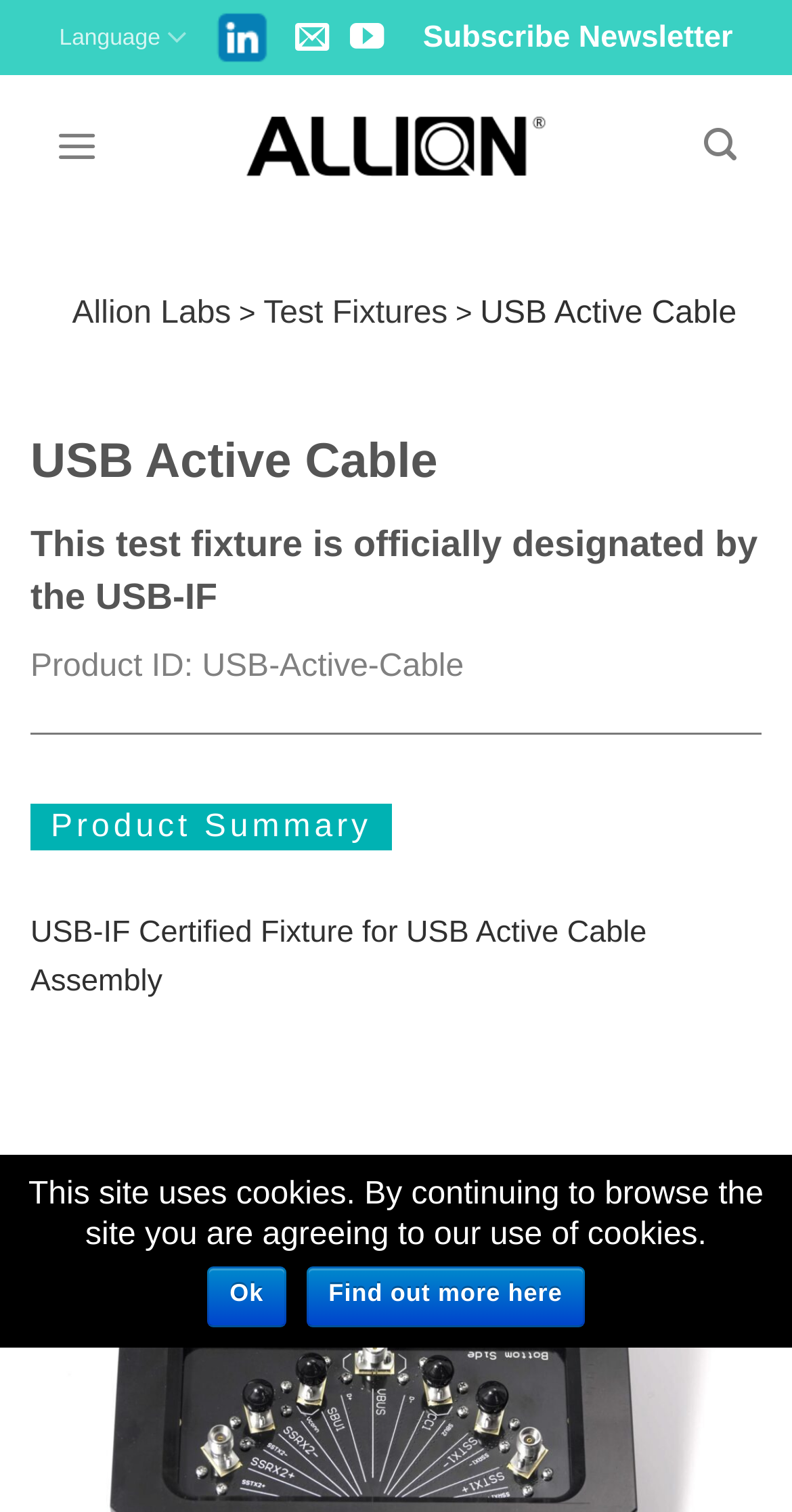Please give a one-word or short phrase response to the following question: 
How many links are there in the main menu?

4